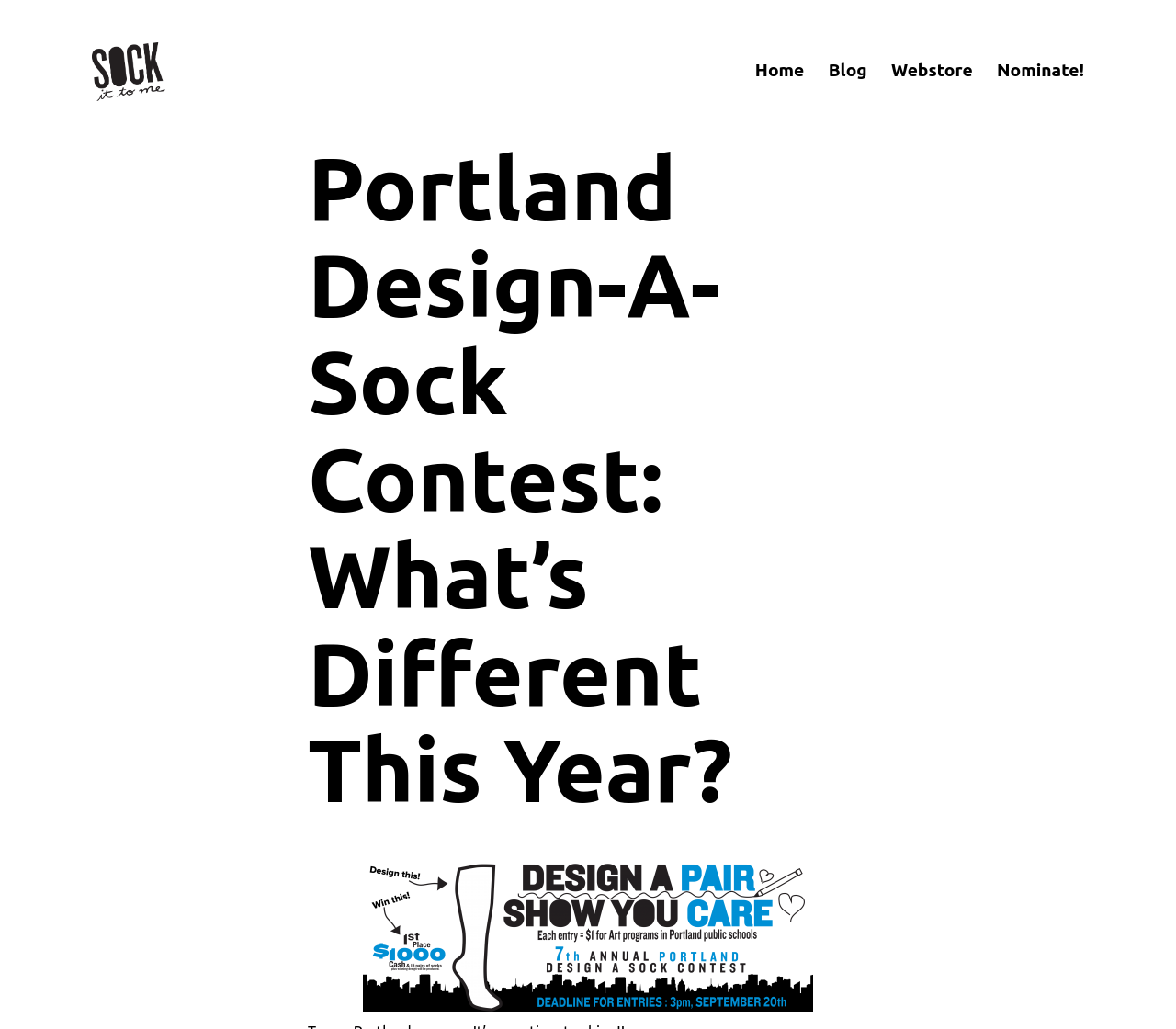What is the position of the 'Nominate!' link?
Please use the visual content to give a single word or phrase answer.

Rightmost